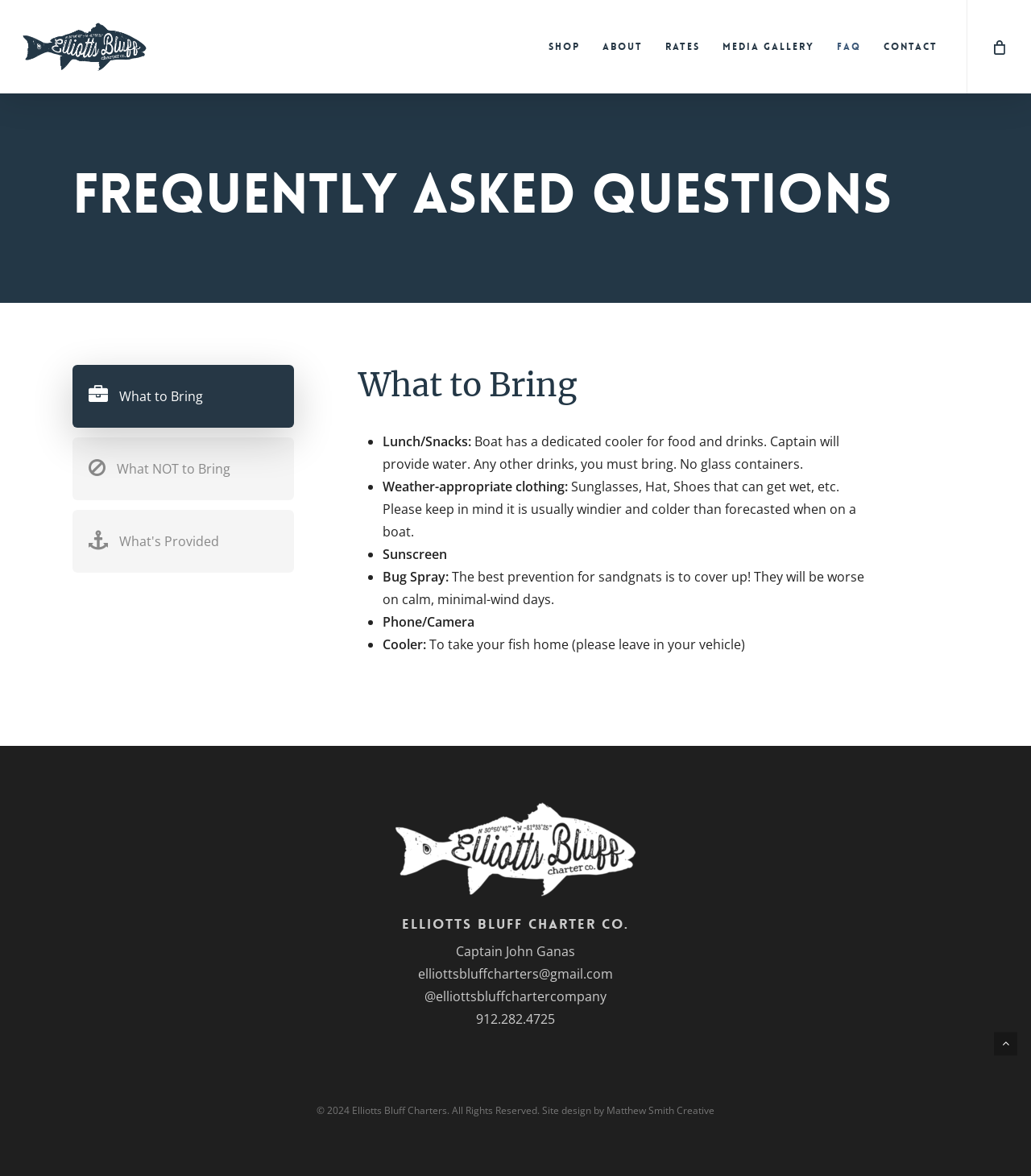What is the captain's name?
Could you answer the question in a detailed manner, providing as much information as possible?

I found the answer by scrolling down to the bottom of the webpage, where the contact information is displayed. The captain's name is mentioned as 'Captain John Ganas'.